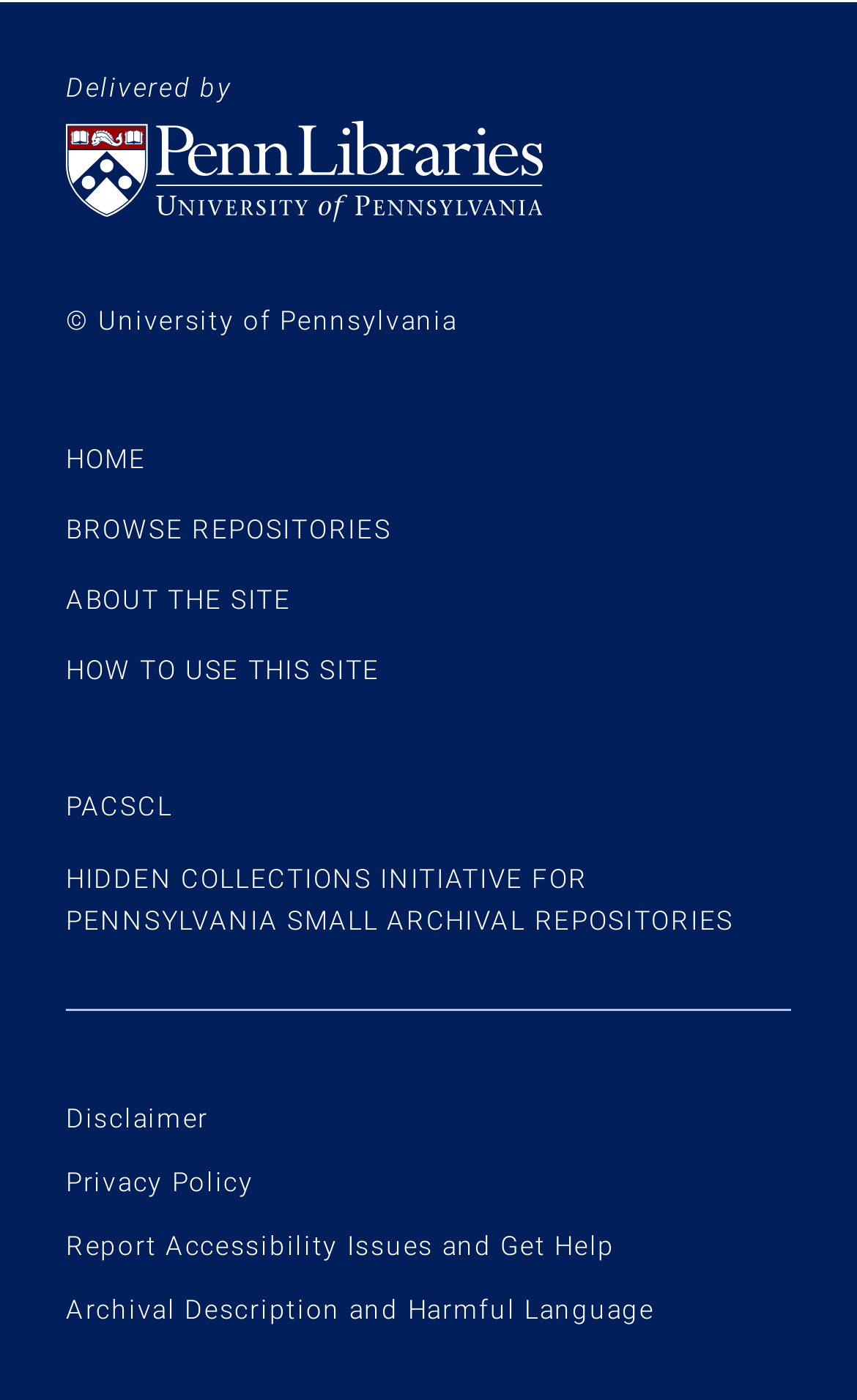Carefully examine the image and provide an in-depth answer to the question: What is the name of the university?

I found the answer by looking at the link 'University of Pennsylvania Libraries homepage' which has an image with the same name, indicating that the university is the University of Pennsylvania.